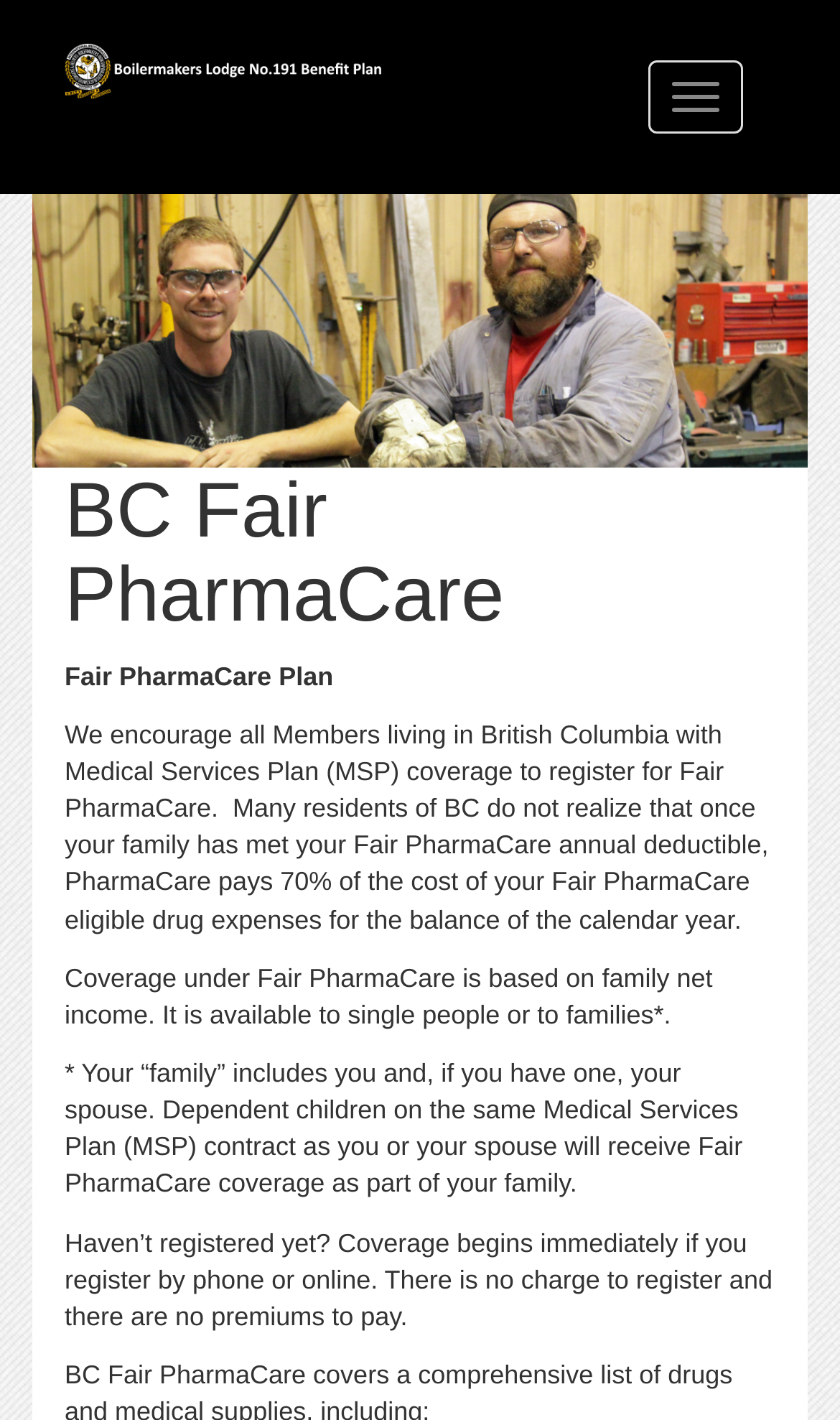Please identify and generate the text content of the webpage's main heading.

BC Fair PharmaCare